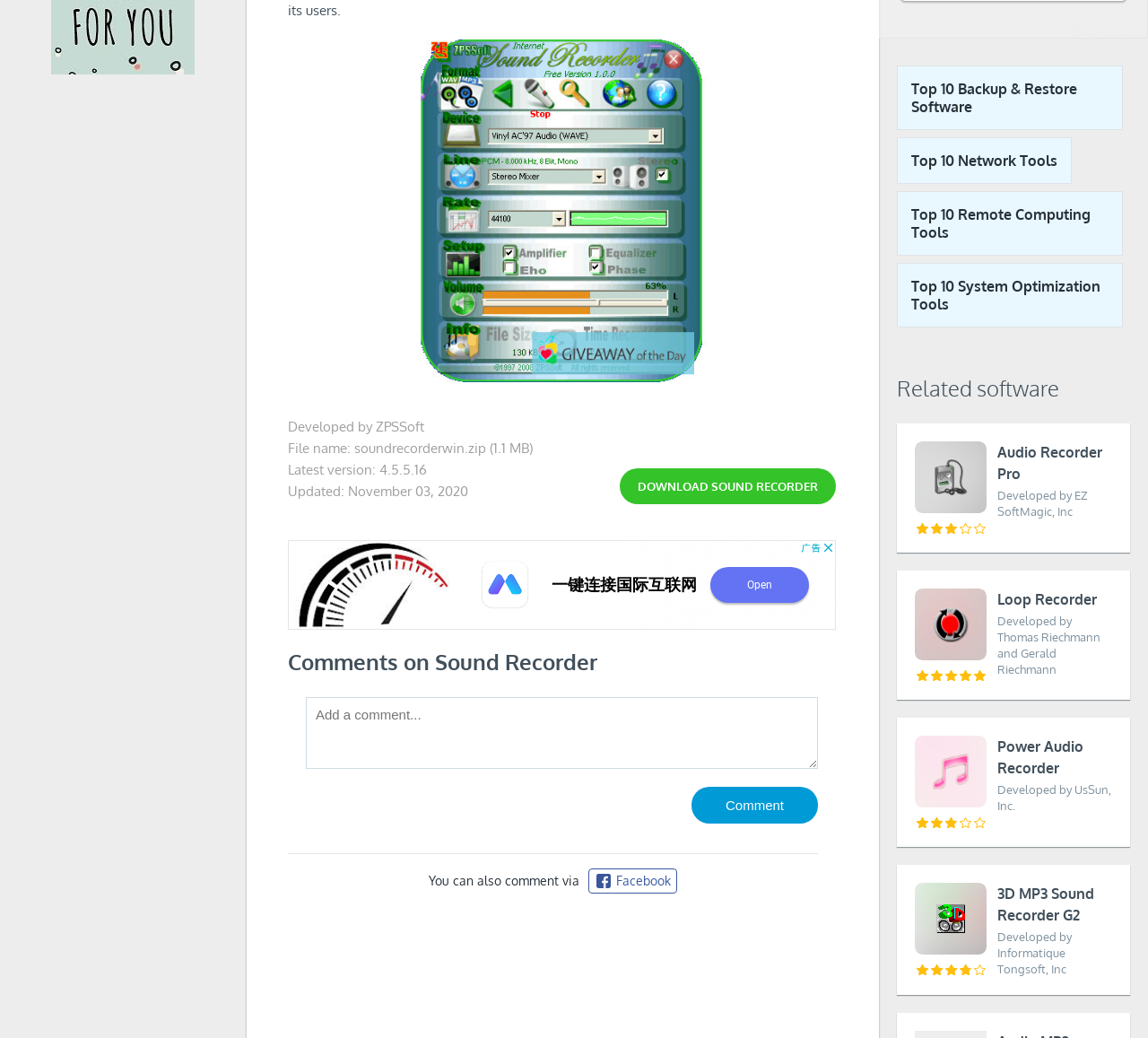Using the description "name="content" placeholder="Add a comment..."", predict the bounding box of the relevant HTML element.

[0.266, 0.672, 0.712, 0.741]